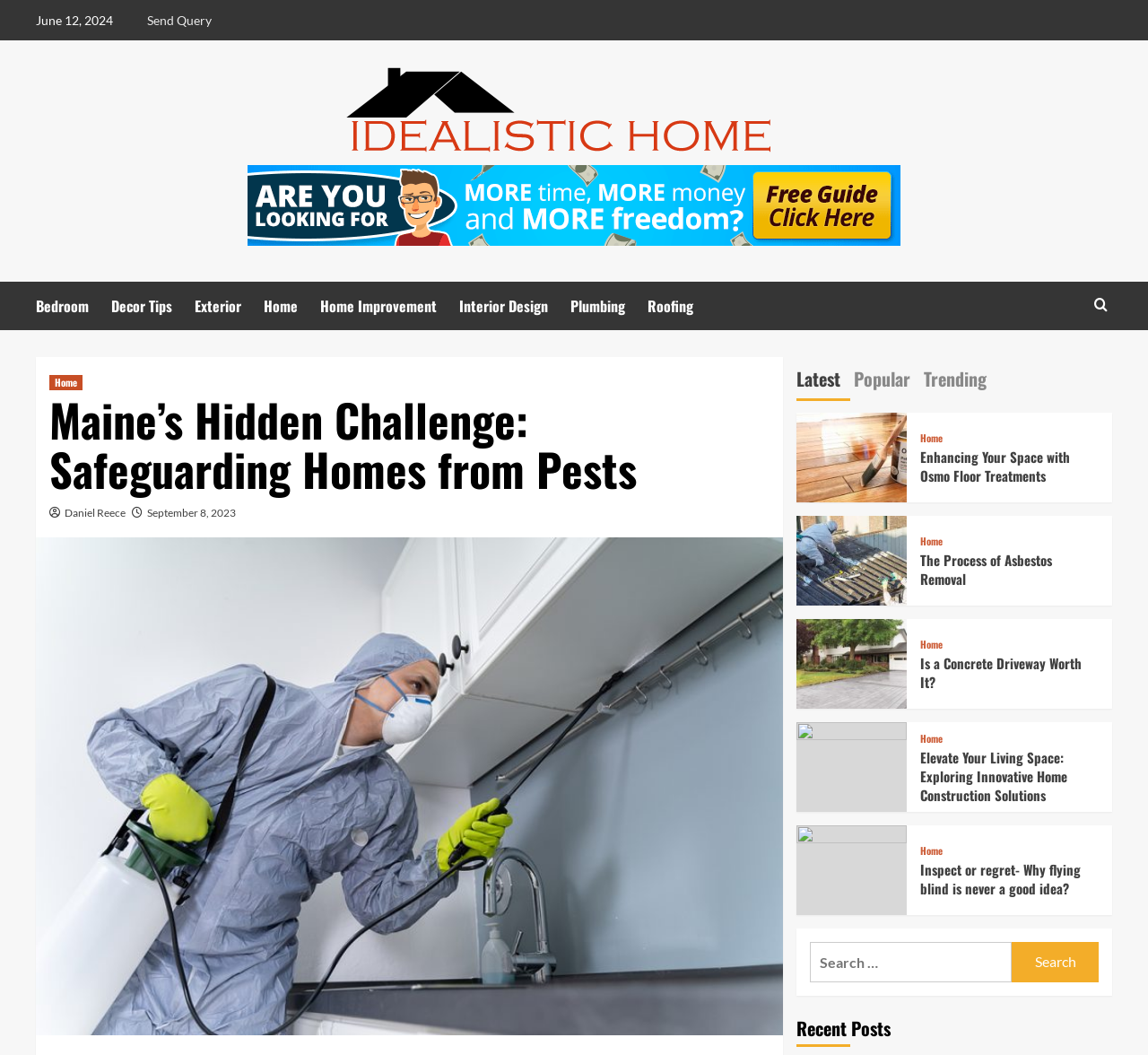Please determine the bounding box coordinates of the area that needs to be clicked to complete this task: 'Subscribe with an email address'. The coordinates must be four float numbers between 0 and 1, formatted as [left, top, right, bottom].

None